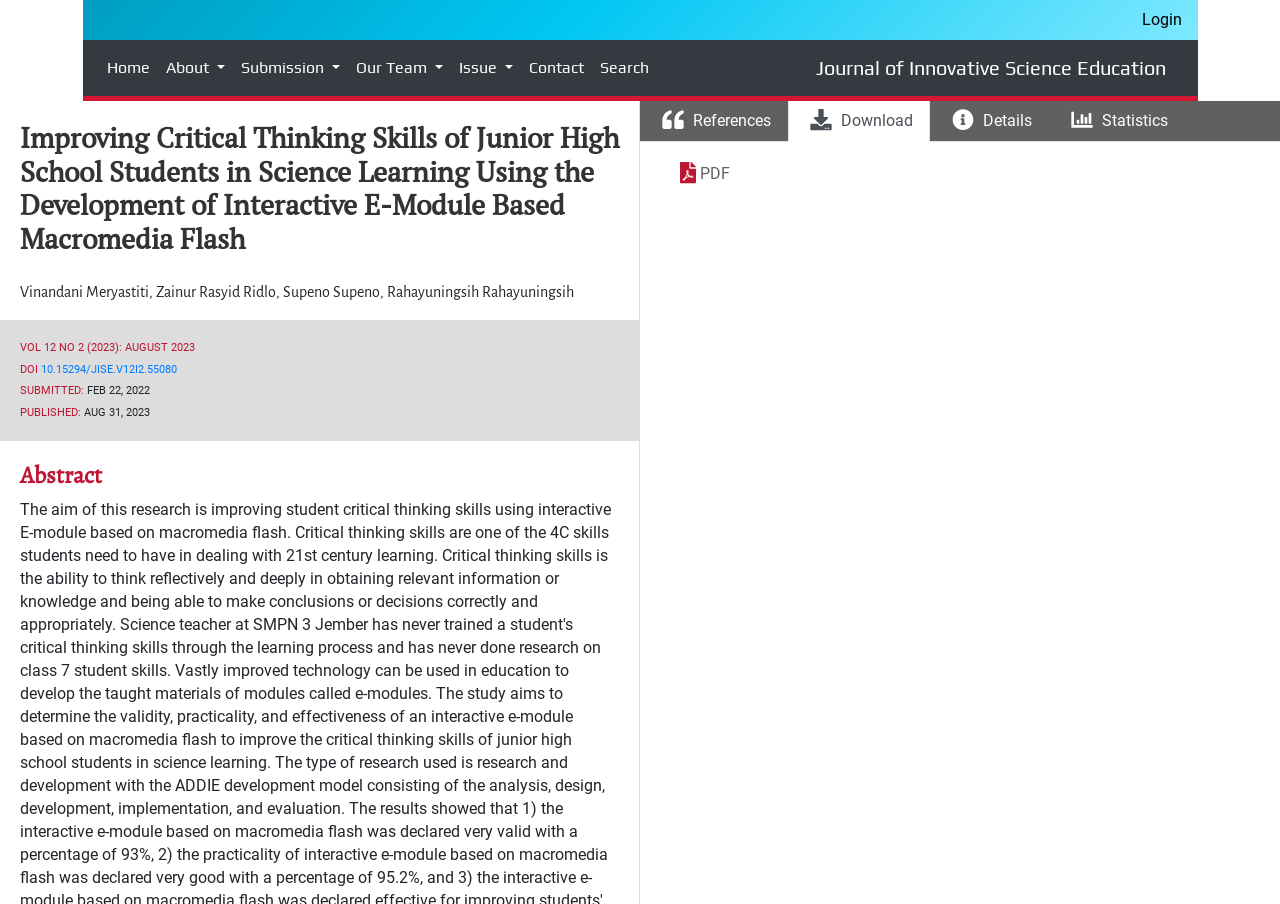Please determine the heading text of this webpage.

Improving Critical Thinking Skills of Junior High School Students in Science Learning Using the Development of Interactive E-Module Based Macromedia Flash